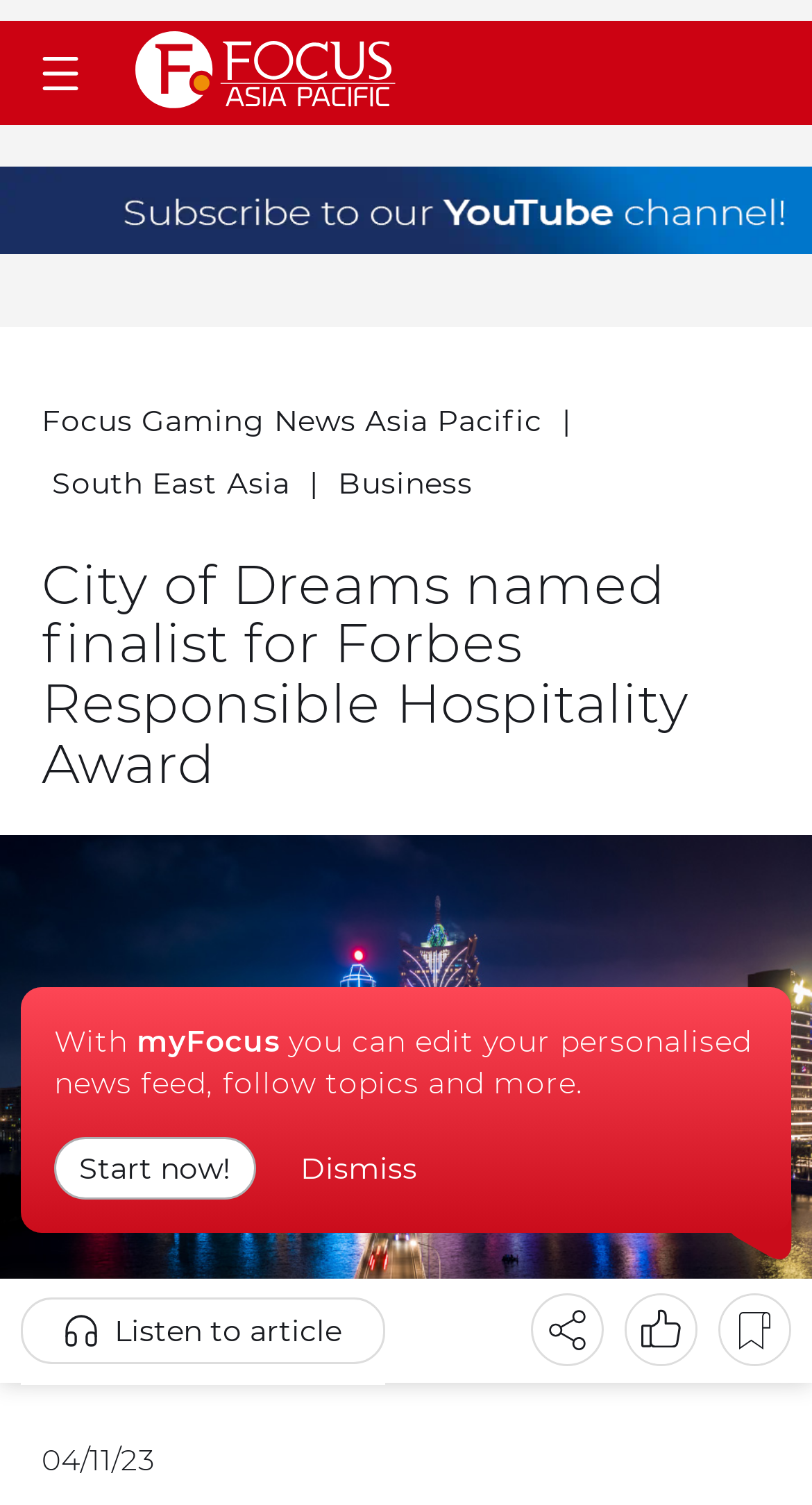Determine the bounding box coordinates of the clickable region to execute the instruction: "Start personalizing news feed". The coordinates should be four float numbers between 0 and 1, denoted as [left, top, right, bottom].

[0.067, 0.756, 0.315, 0.797]